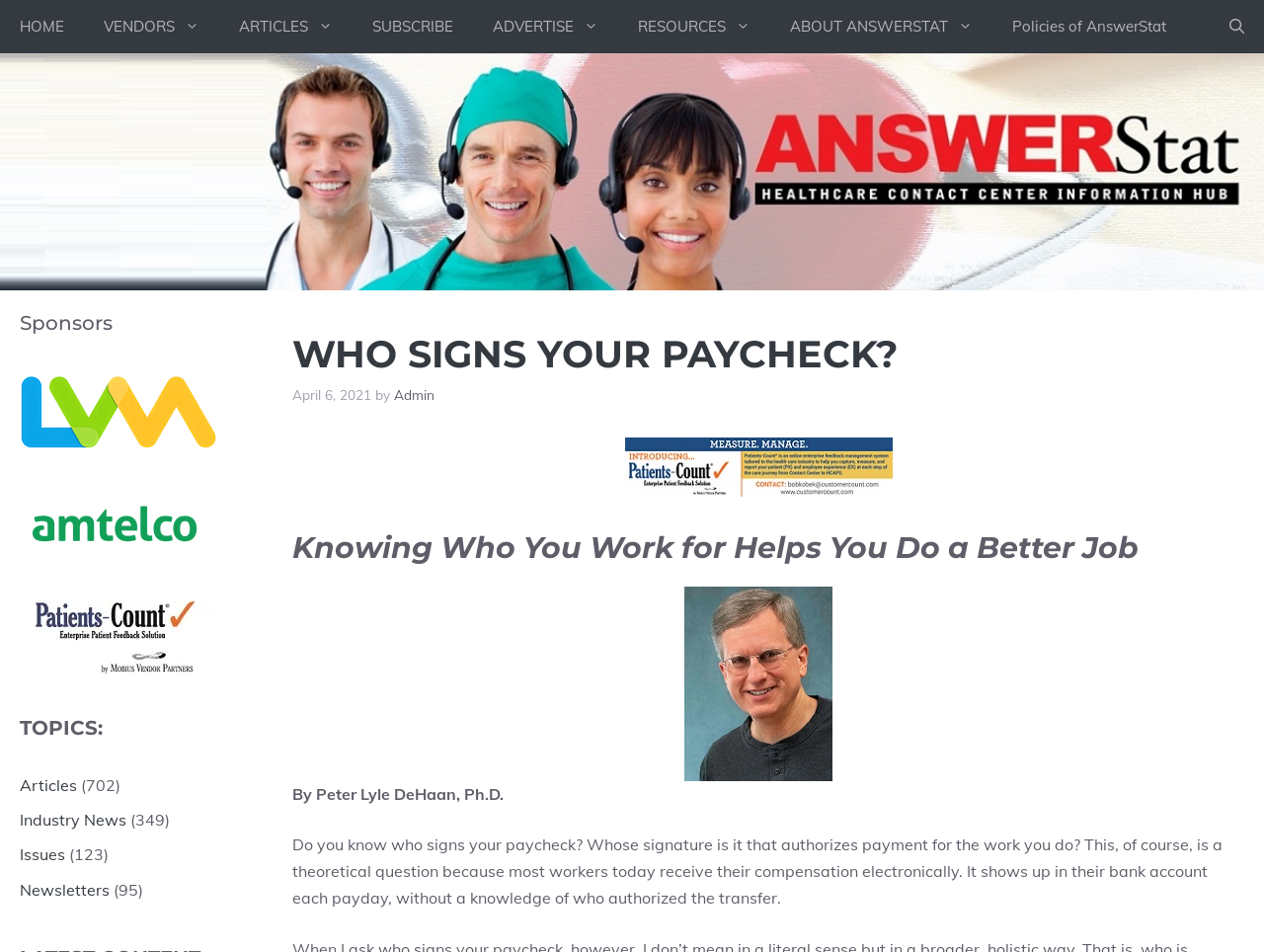Please find and report the bounding box coordinates of the element to click in order to perform the following action: "Visit the Patients-Count website". The coordinates should be expressed as four float numbers between 0 and 1, in the format [left, top, right, bottom].

[0.494, 0.505, 0.706, 0.525]